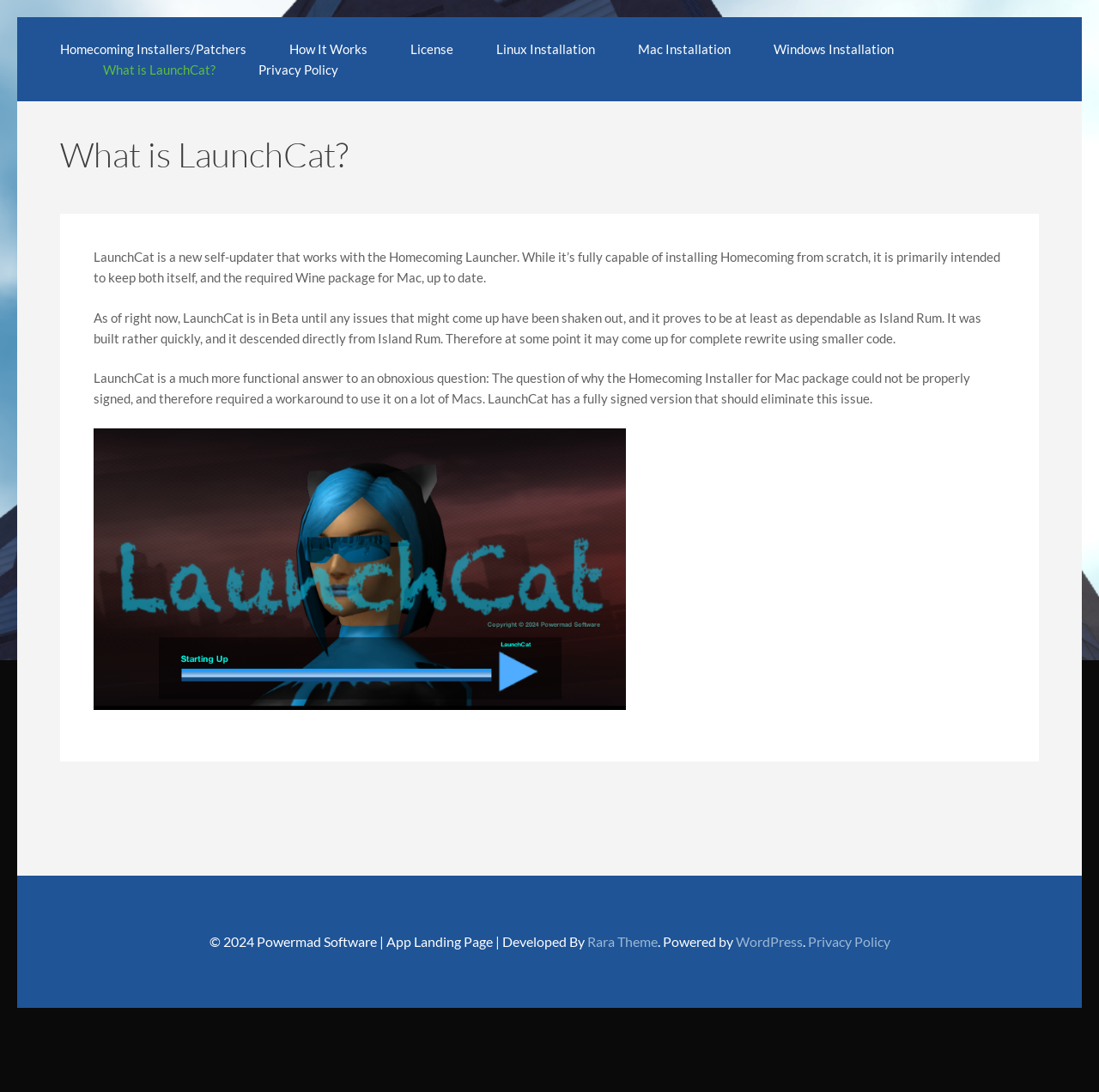Determine the bounding box coordinates (top-left x, top-left y, bottom-right x, bottom-right y) of the UI element described in the following text: Privacy Policy

[0.735, 0.855, 0.81, 0.869]